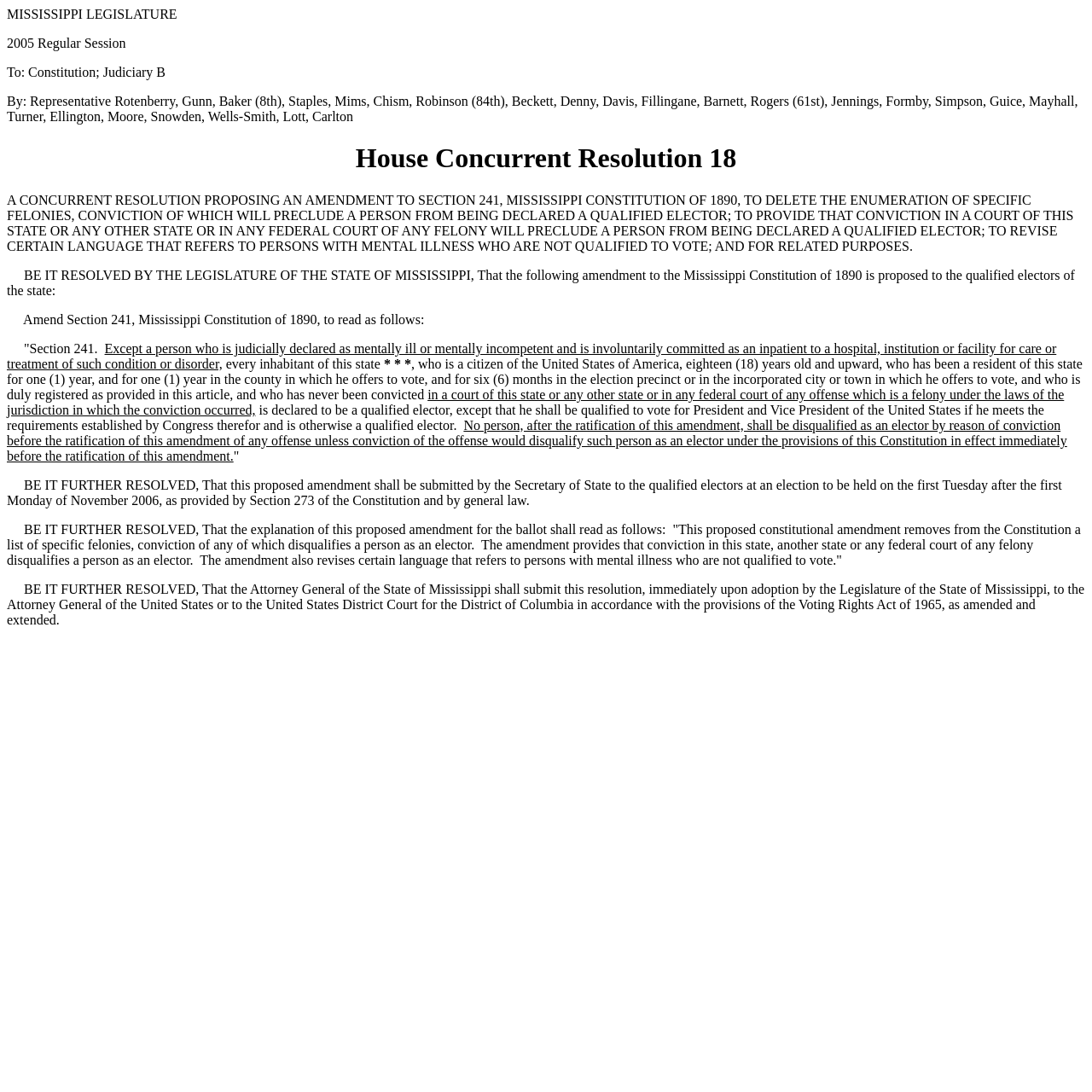Find the headline of the webpage and generate its text content.

House Concurrent Resolution 18